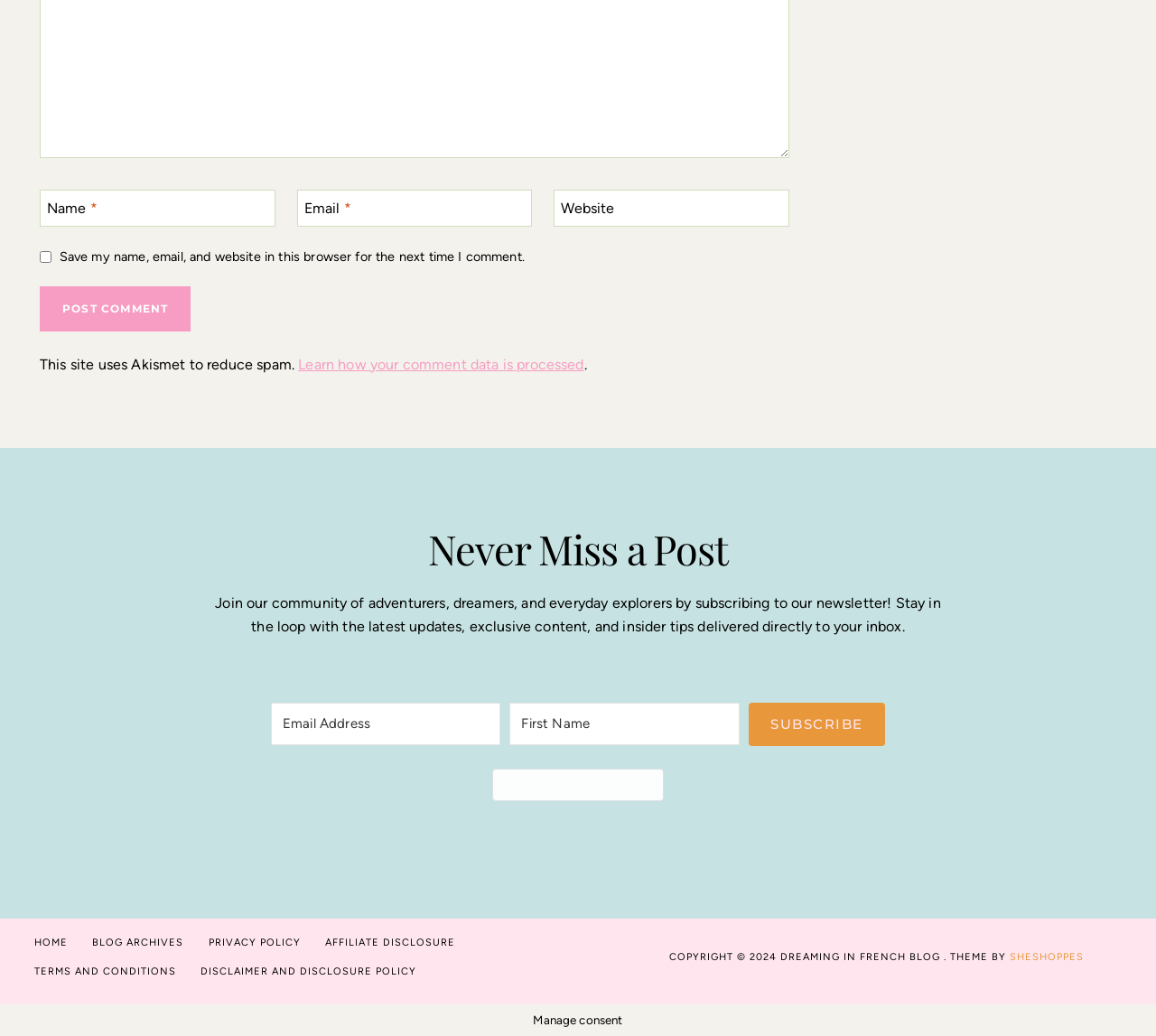Specify the bounding box coordinates of the region I need to click to perform the following instruction: "Learn how your comment data is processed". The coordinates must be four float numbers in the range of 0 to 1, i.e., [left, top, right, bottom].

[0.258, 0.343, 0.505, 0.36]